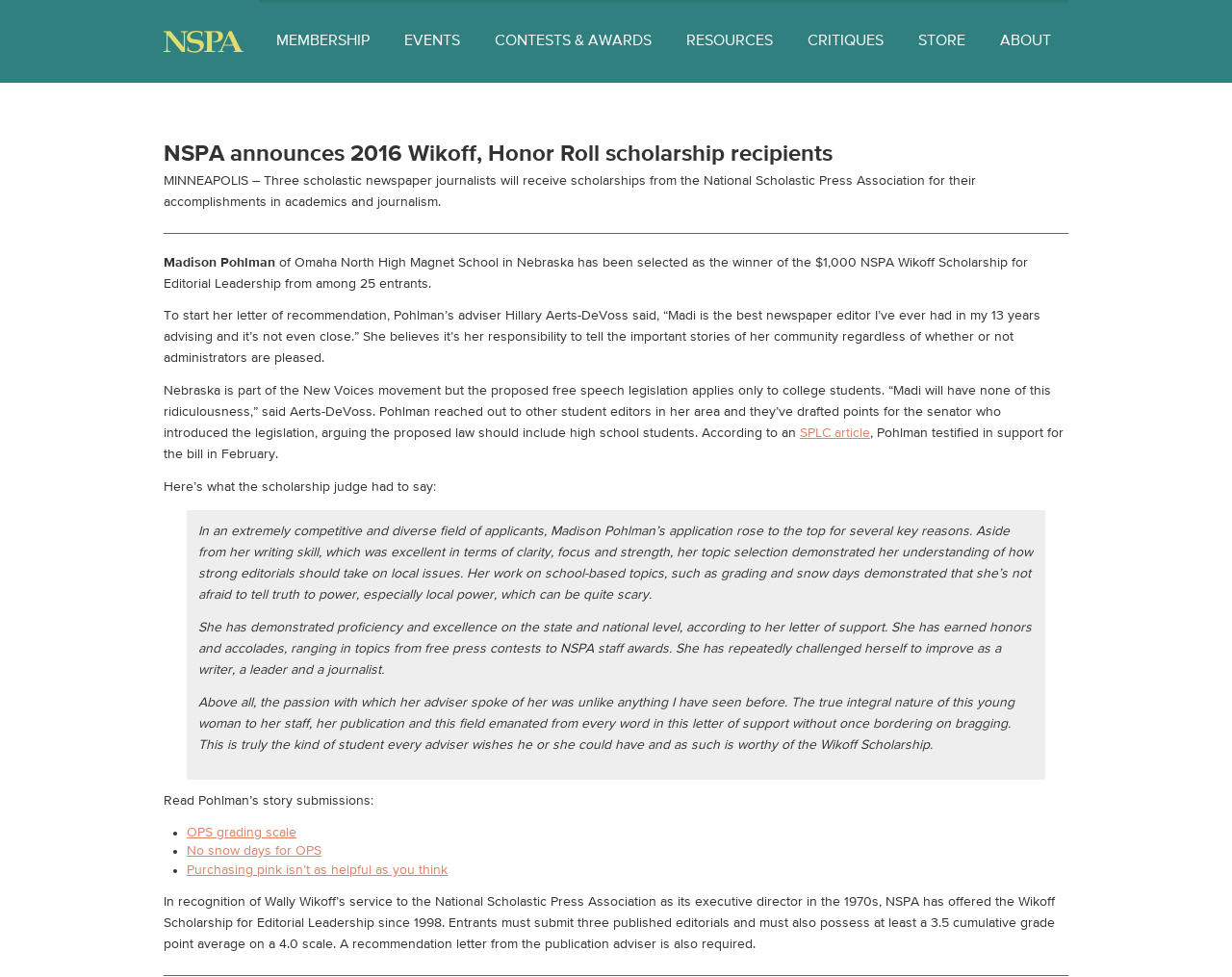Indicate the bounding box coordinates of the clickable region to achieve the following instruction: "Check out the article on SPLC."

[0.649, 0.437, 0.706, 0.451]